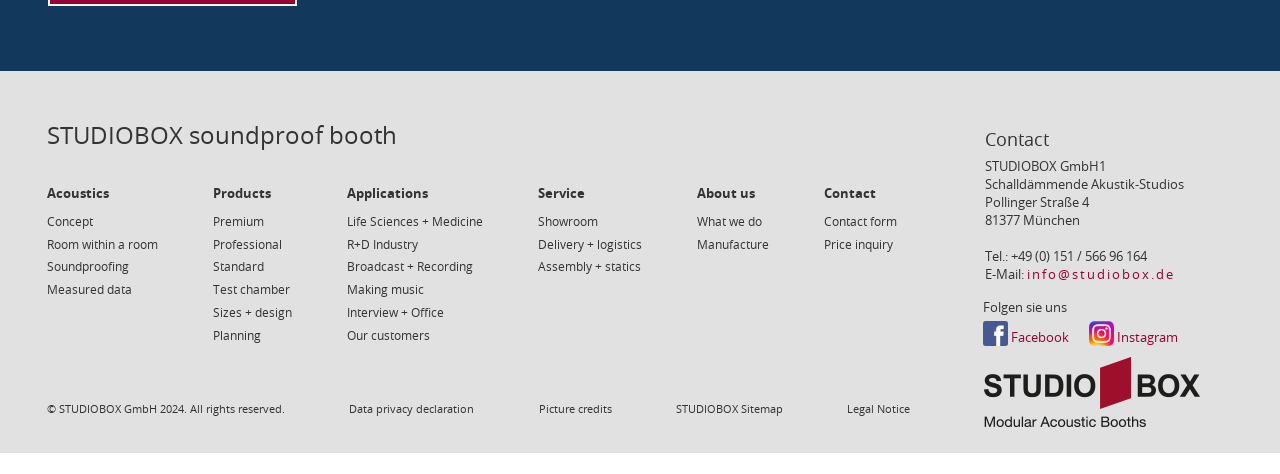What is the phone number of the company?
Use the image to give a comprehensive and detailed response to the question.

The phone number of the company can be found in the footer section of the webpage, where it is written as 'Tel.: +49 (0) 151 / 566 96 164'.